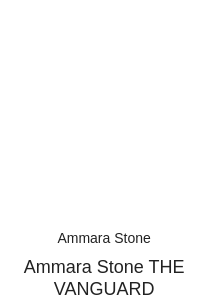What is the design style of the image?
Please provide a comprehensive answer to the question based on the webpage screenshot.

The overall presentation of the image is simple and uncluttered, which helps to focus the viewer's attention on the product and its details, rather than distracting them with unnecessary elements.